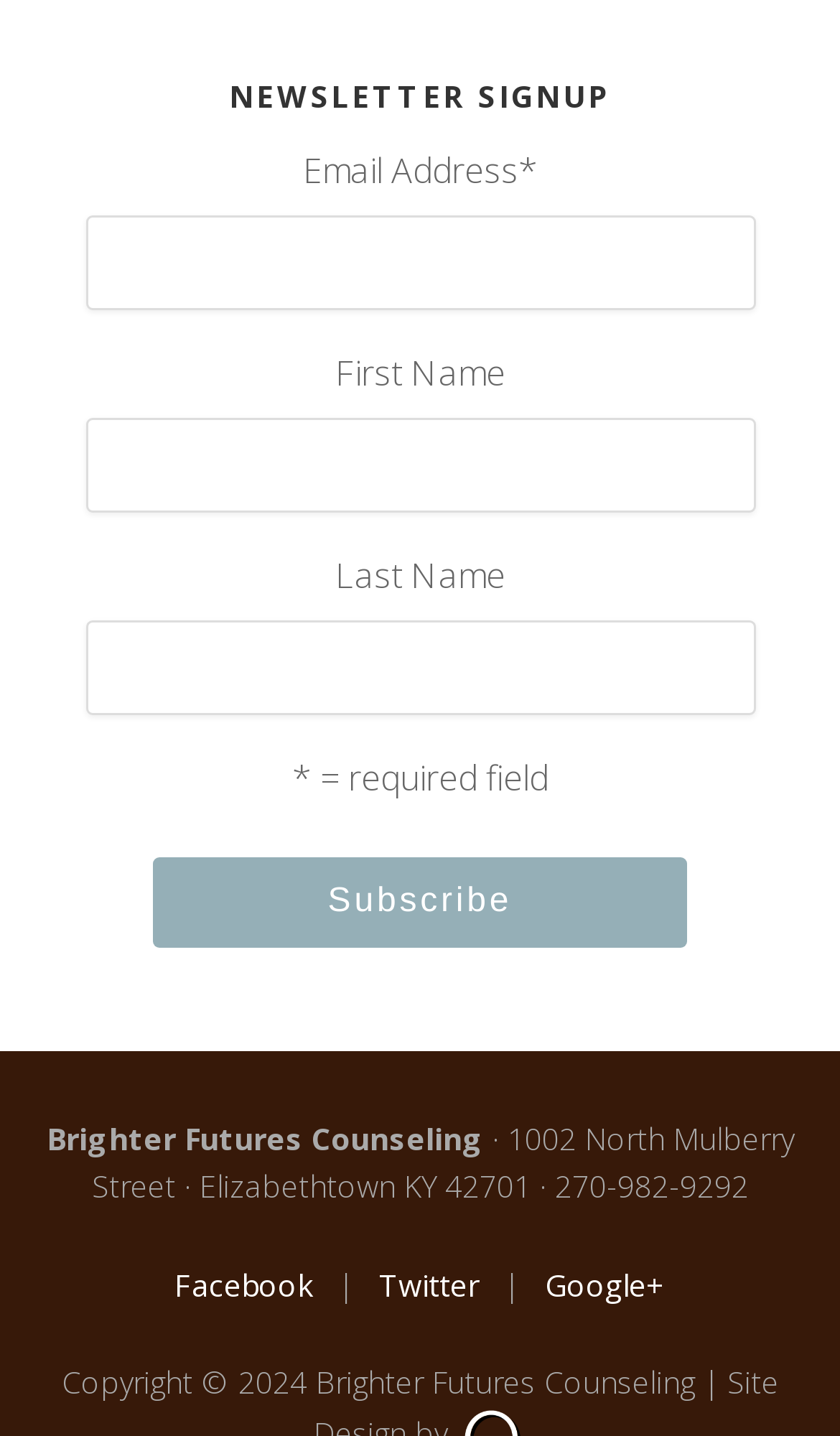Determine the bounding box coordinates for the UI element with the following description: "parent_node: Last Name name="mc_mv_LNAME"". The coordinates should be four float numbers between 0 and 1, represented as [left, top, right, bottom].

[0.101, 0.431, 0.899, 0.497]